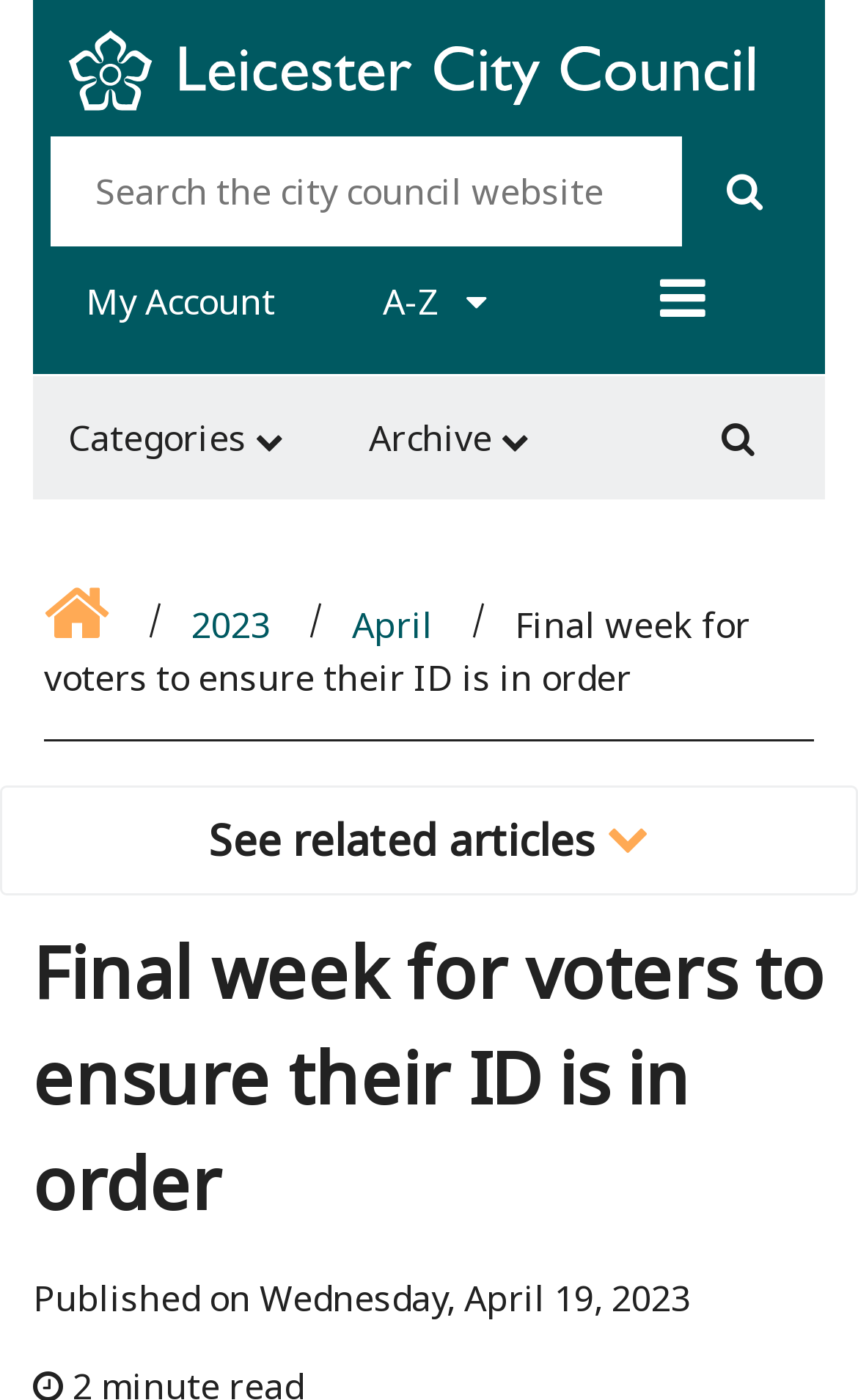Specify the bounding box coordinates of the element's region that should be clicked to achieve the following instruction: "Return to Leicester City Council homepage". The bounding box coordinates consist of four float numbers between 0 and 1, in the format [left, top, right, bottom].

[0.059, 0.061, 0.941, 0.096]